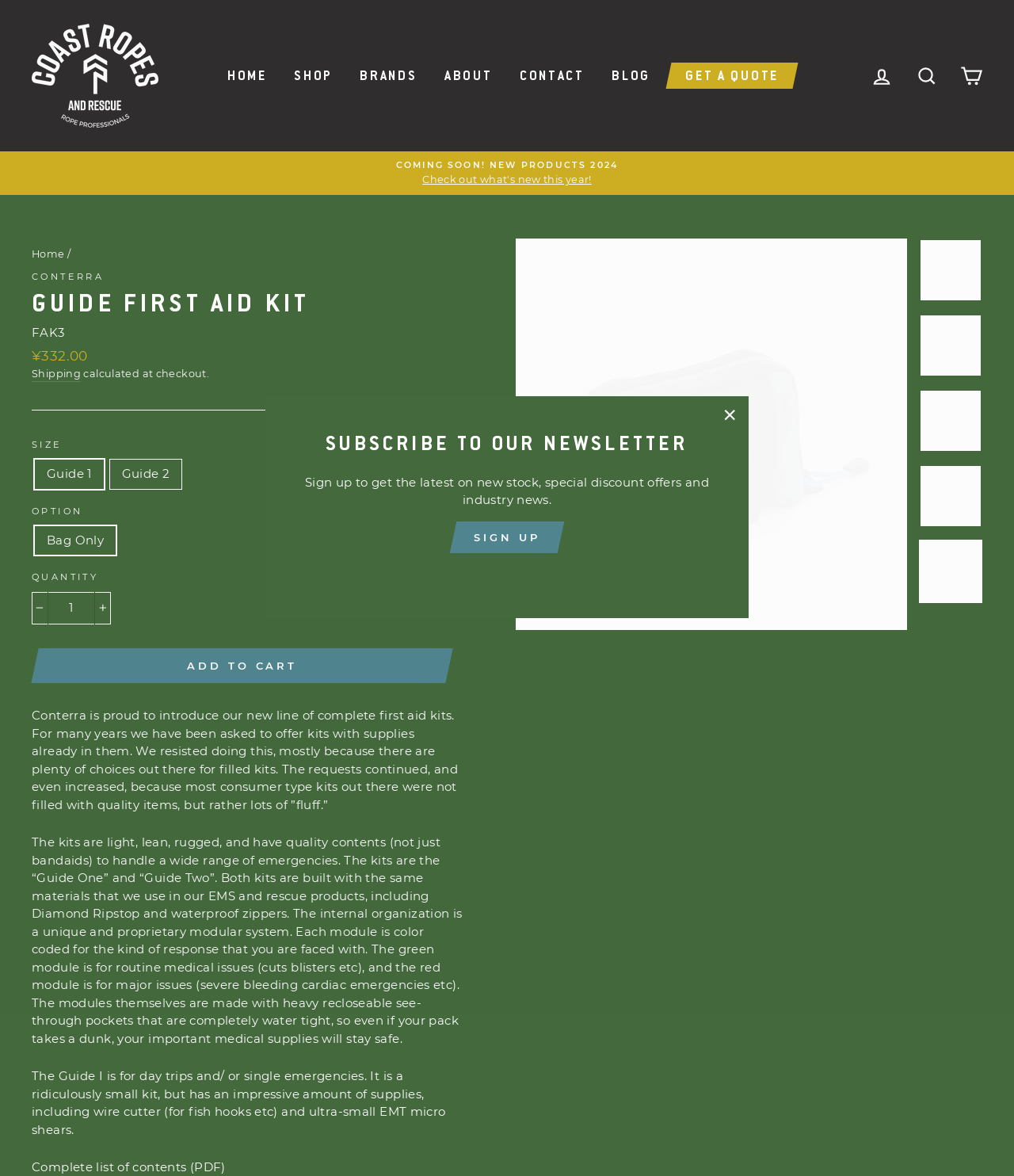Consider the image and give a detailed and elaborate answer to the question: 
What is the function of the 'ADD TO CART' button?

The function is obtained from the button's text and its location on the webpage, which suggests that it is used to add the first aid kit to the shopping cart.